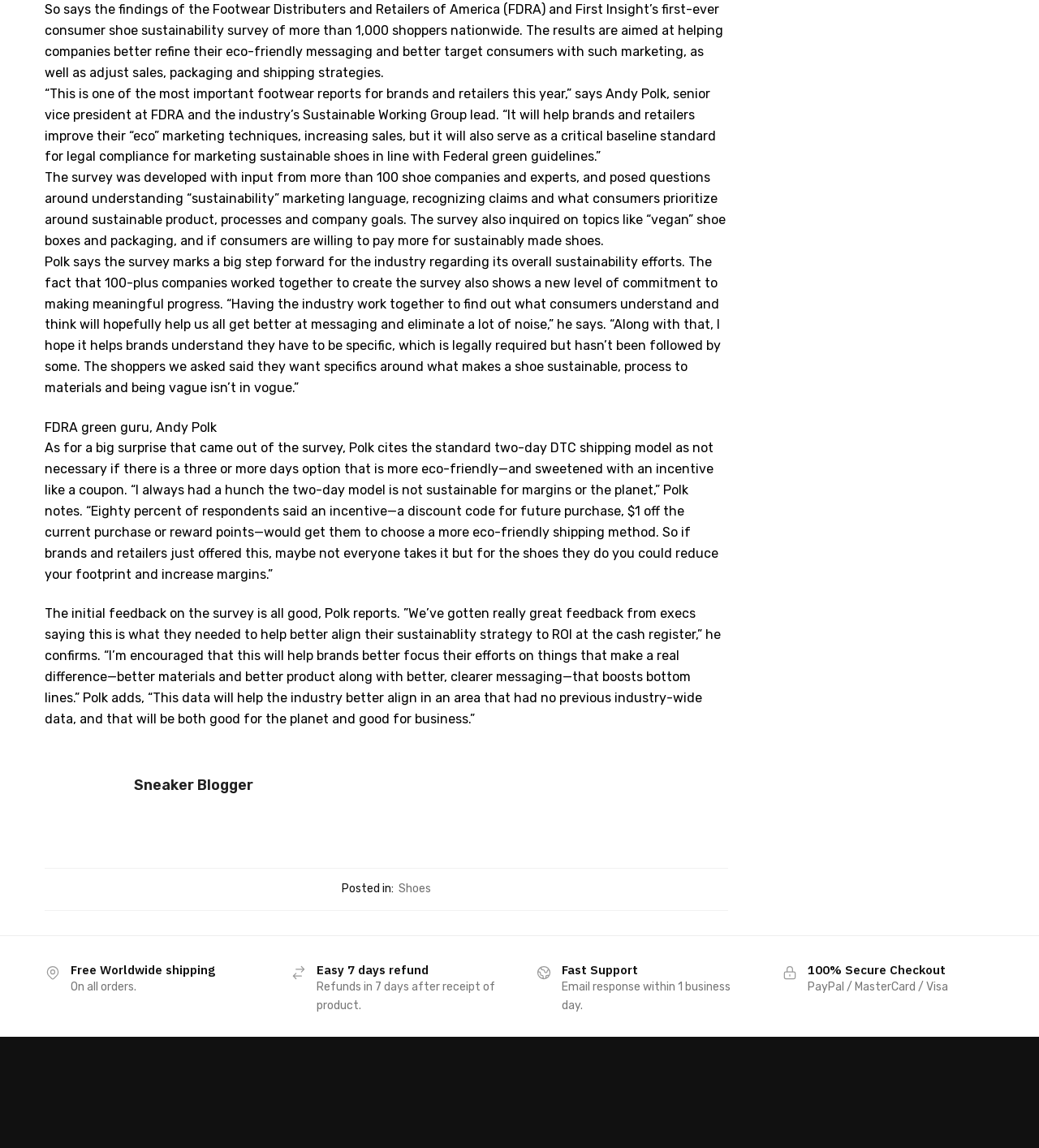Use a single word or phrase to answer the question: What is the topic of the survey mentioned in the article?

Sustainability in shoes